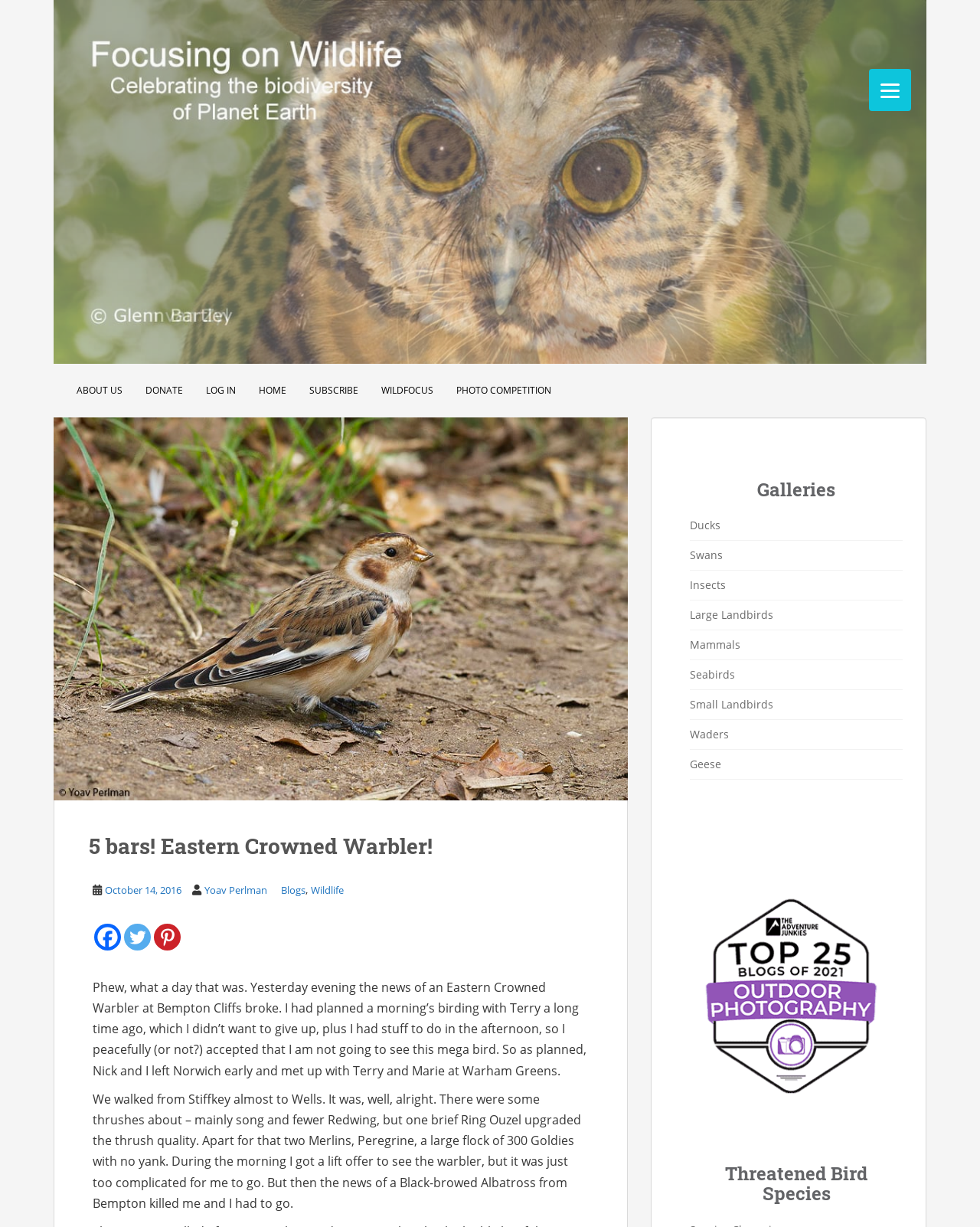Provide the bounding box coordinates of the HTML element this sentence describes: "alt="Focusing on Wildlife"". The bounding box coordinates consist of four float numbers between 0 and 1, i.e., [left, top, right, bottom].

[0.688, 0.704, 0.921, 0.917]